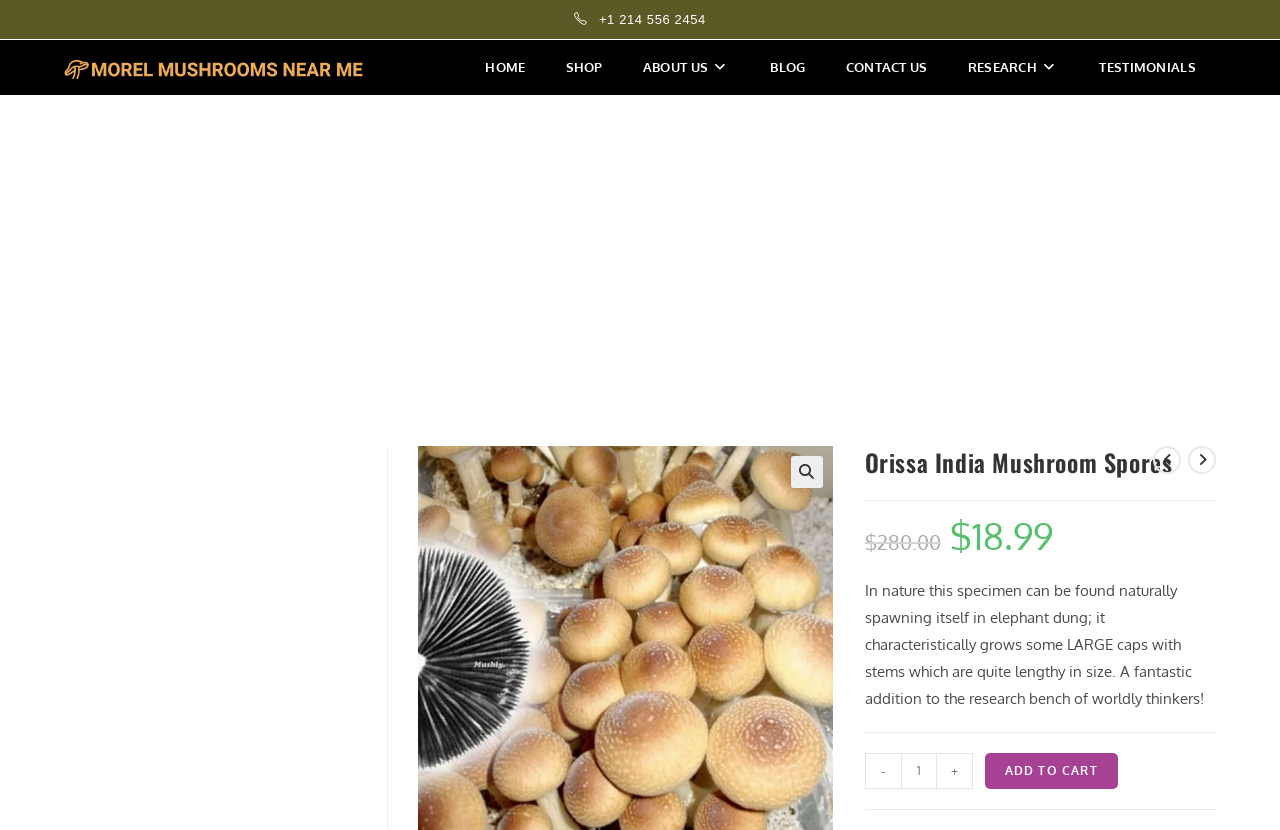Highlight the bounding box coordinates of the element you need to click to perform the following instruction: "Go to the home page."

[0.364, 0.049, 0.426, 0.115]